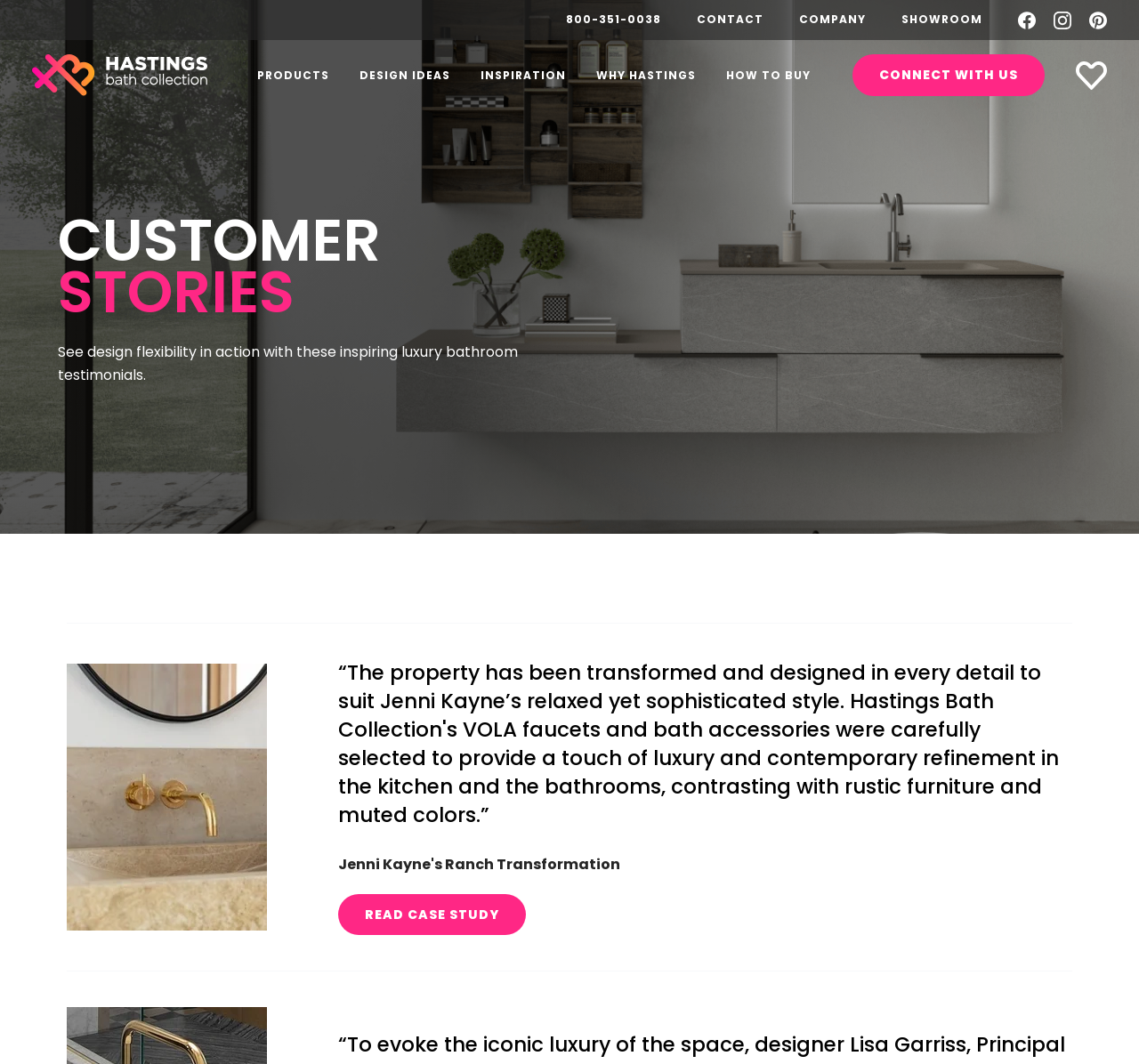Give a one-word or one-phrase response to the question: 
How many social media links are there?

3